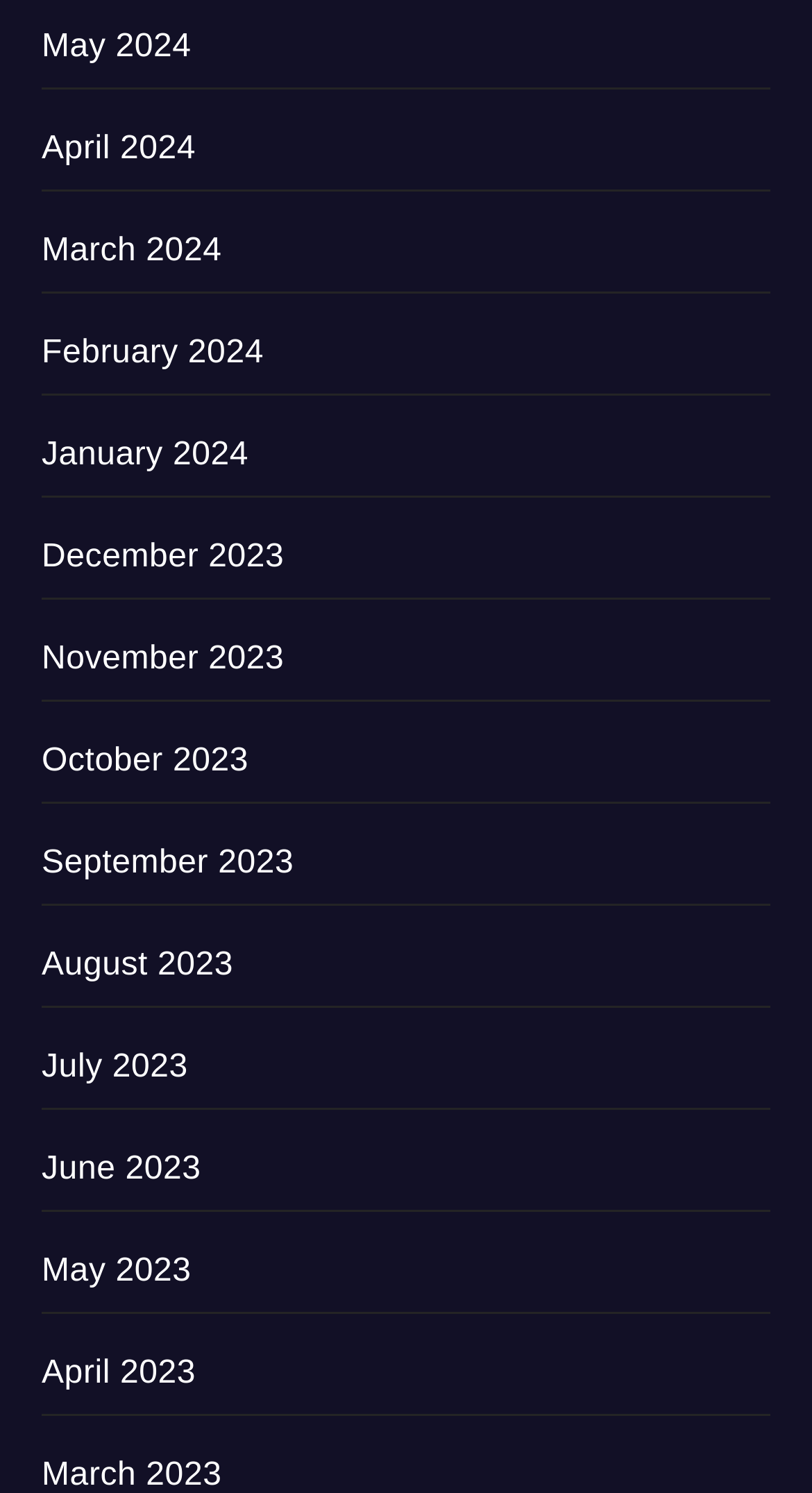What is the position of the link 'December 2023'?
Give a detailed response to the question by analyzing the screenshot.

By comparing the y1 and y2 coordinates of the links, I found that the link 'December 2023' is located at the 6th position from the top of the list.